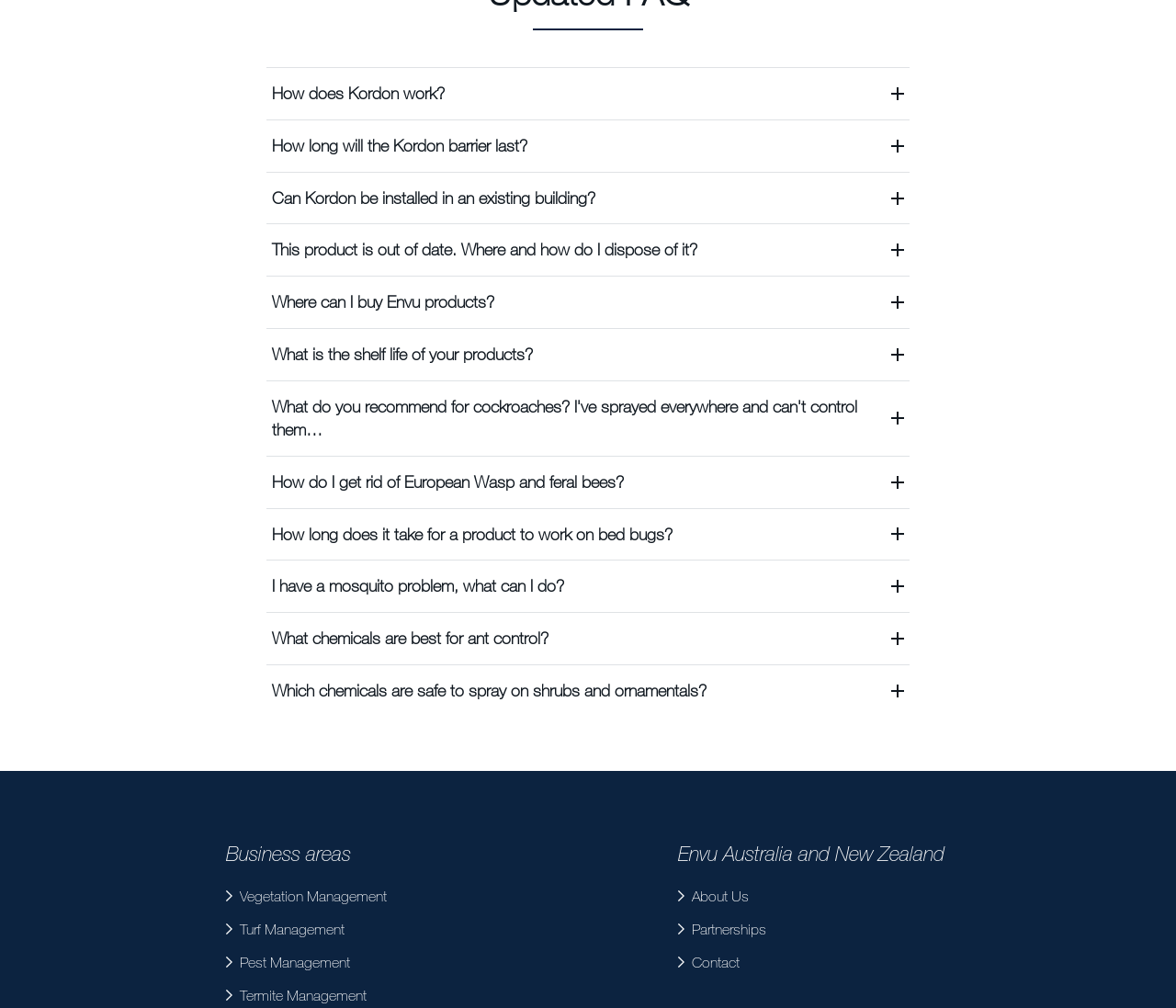Can you pinpoint the bounding box coordinates for the clickable element required for this instruction: "Go to 'About Us'"? The coordinates should be four float numbers between 0 and 1, i.e., [left, top, right, bottom].

[0.577, 0.876, 0.637, 0.901]